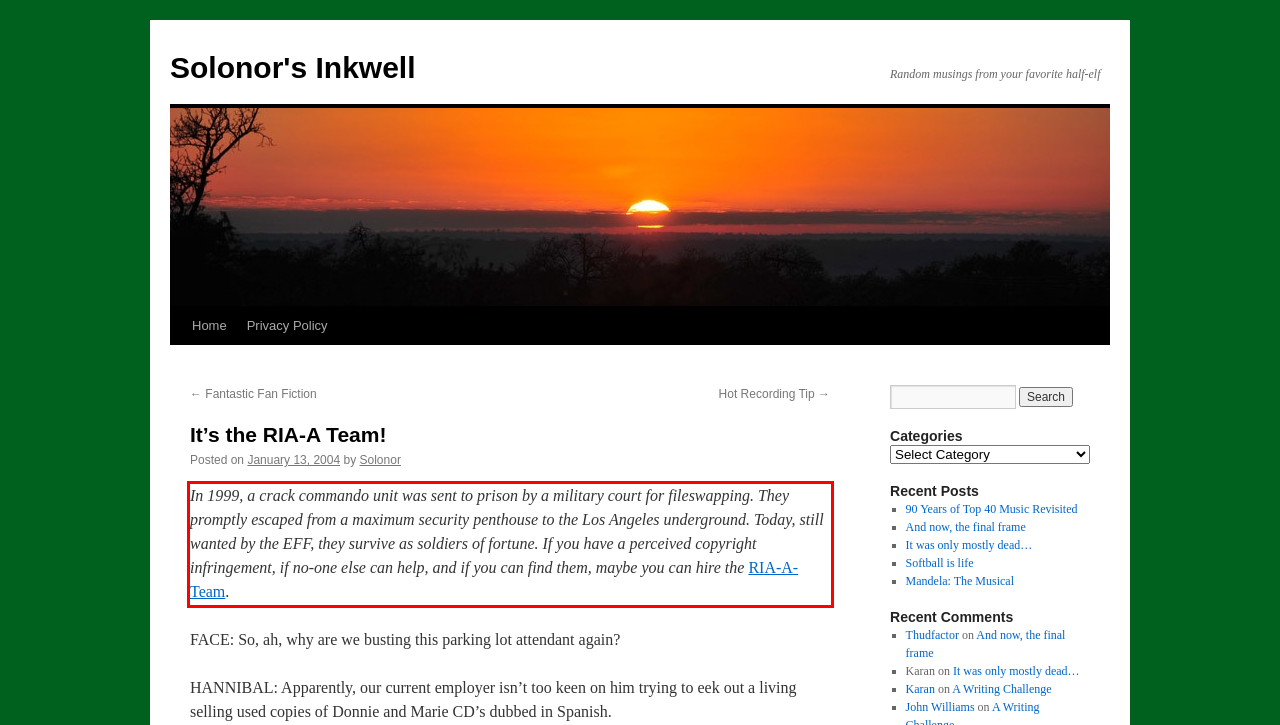Identify the text inside the red bounding box in the provided webpage screenshot and transcribe it.

In 1999, a crack commando unit was sent to prison by a military court for fileswapping. They promptly escaped from a maximum security penthouse to the Los Angeles underground. Today, still wanted by the EFF, they survive as soldiers of fortune. If you have a perceived copyright infringement, if no-one else can help, and if you can find them, maybe you can hire the RIA-A-Team.